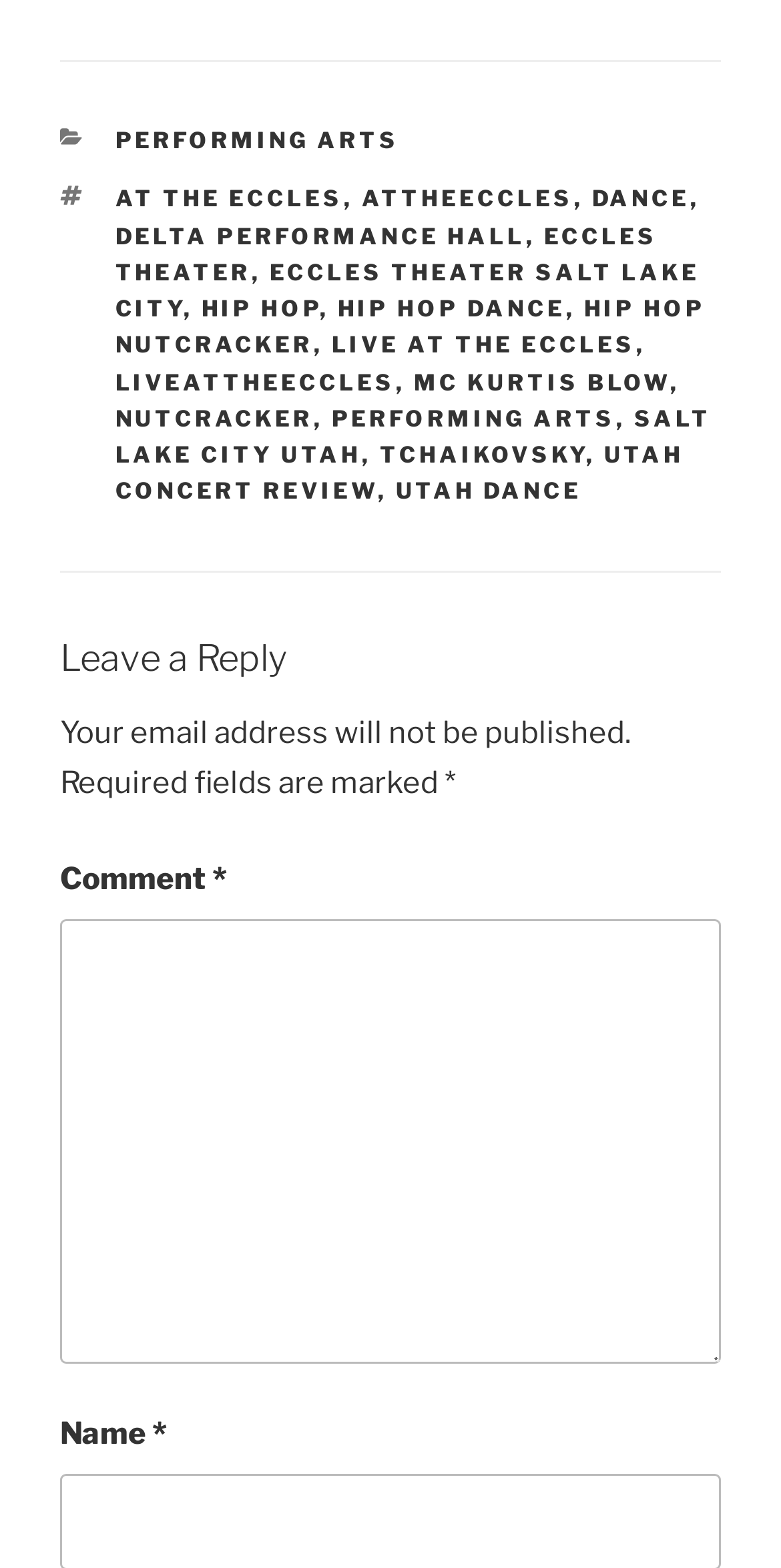What is required to leave a comment?
Using the information from the image, provide a comprehensive answer to the question.

The webpage has a textbox labeled as 'Comment *' which is required, and another textbox labeled as 'Name'. The text 'Required fields are marked *' is also displayed. This suggests that both the name and comment are required to leave a comment.